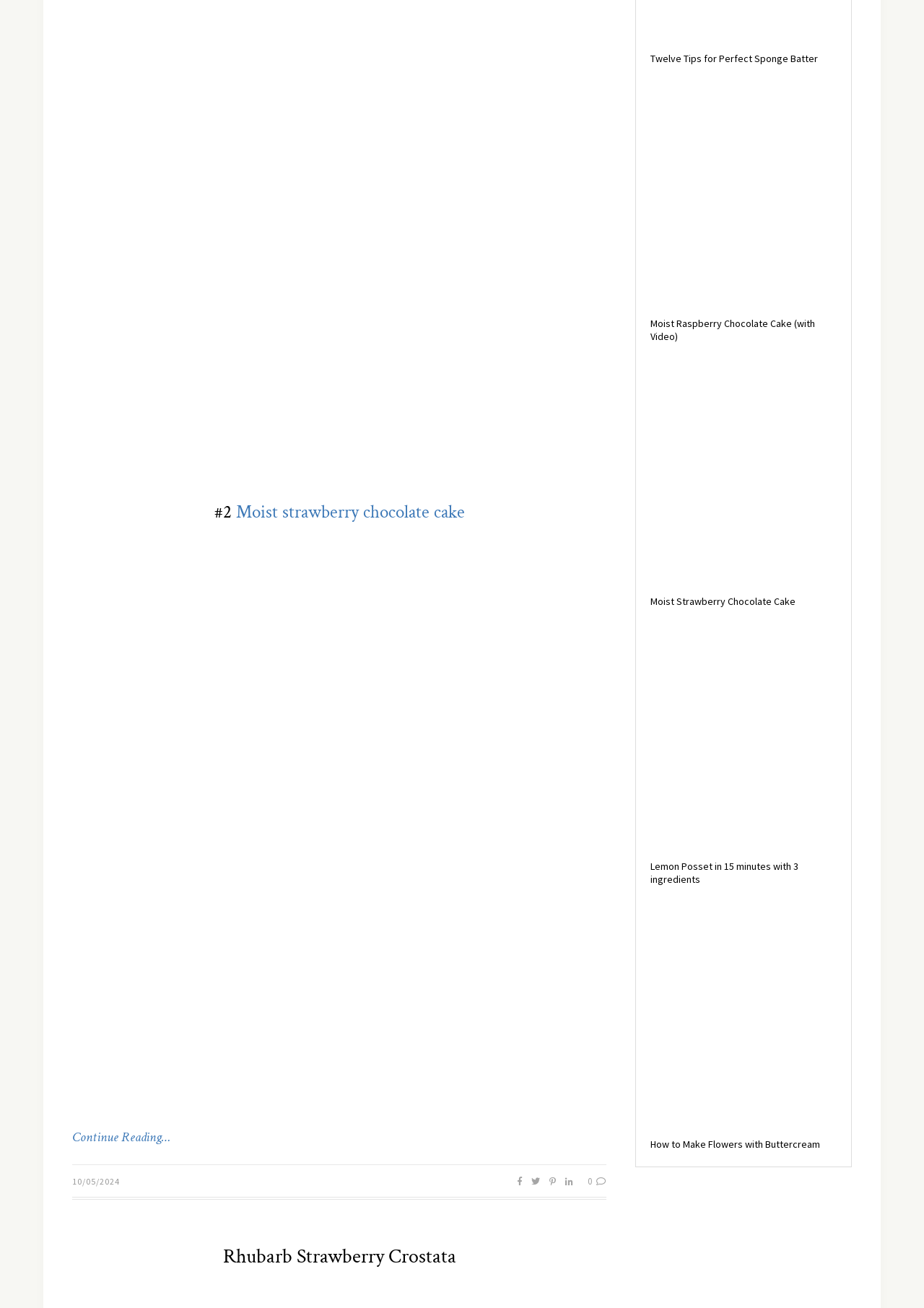Answer the following query concisely with a single word or phrase:
How many social media icons are there?

5